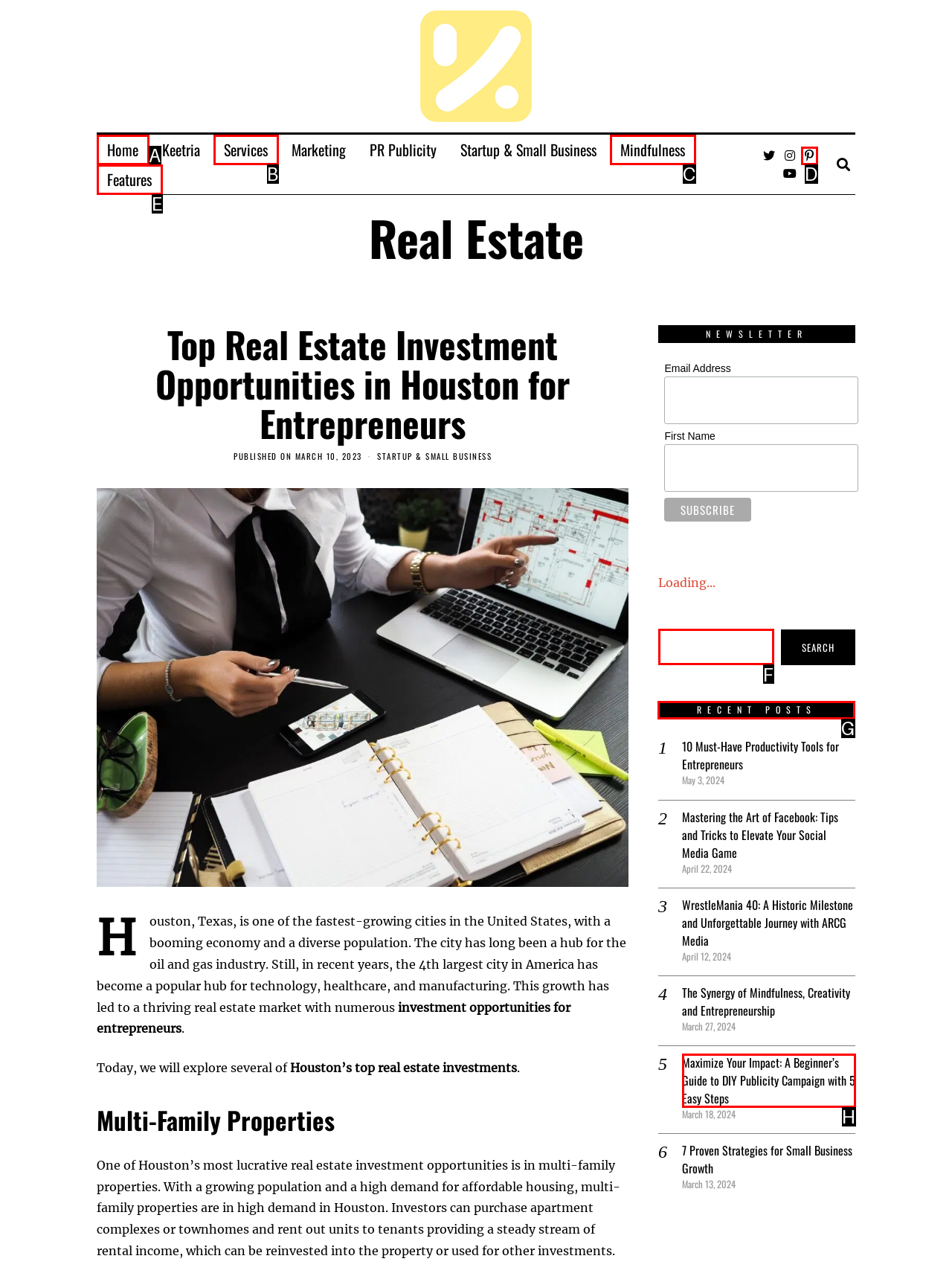Choose the letter of the UI element necessary for this task: Visit Who is Hunter Chase Nance?
Answer with the correct letter.

None